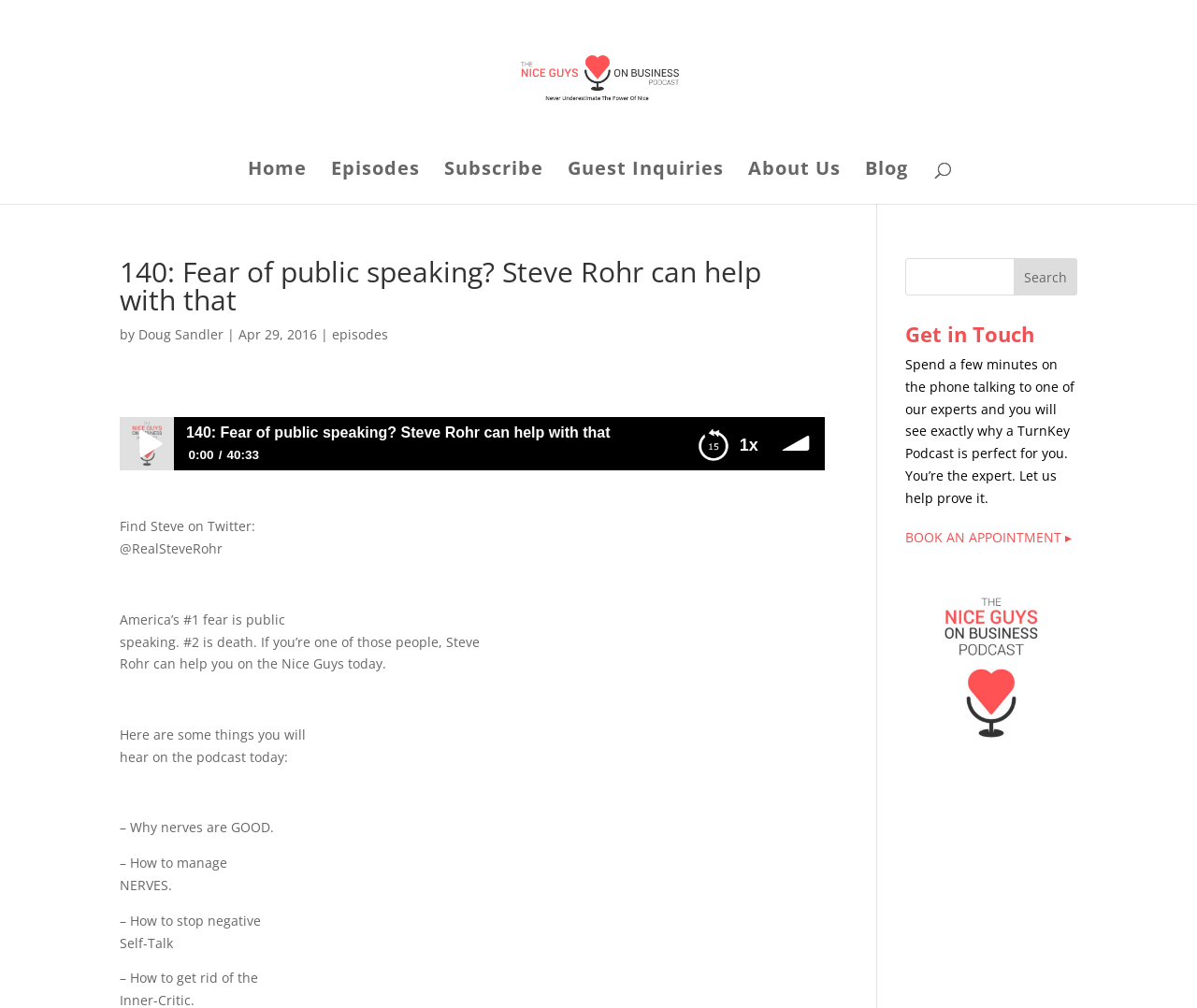What is the name of the podcast? Look at the image and give a one-word or short phrase answer.

The Nice Guys on Business